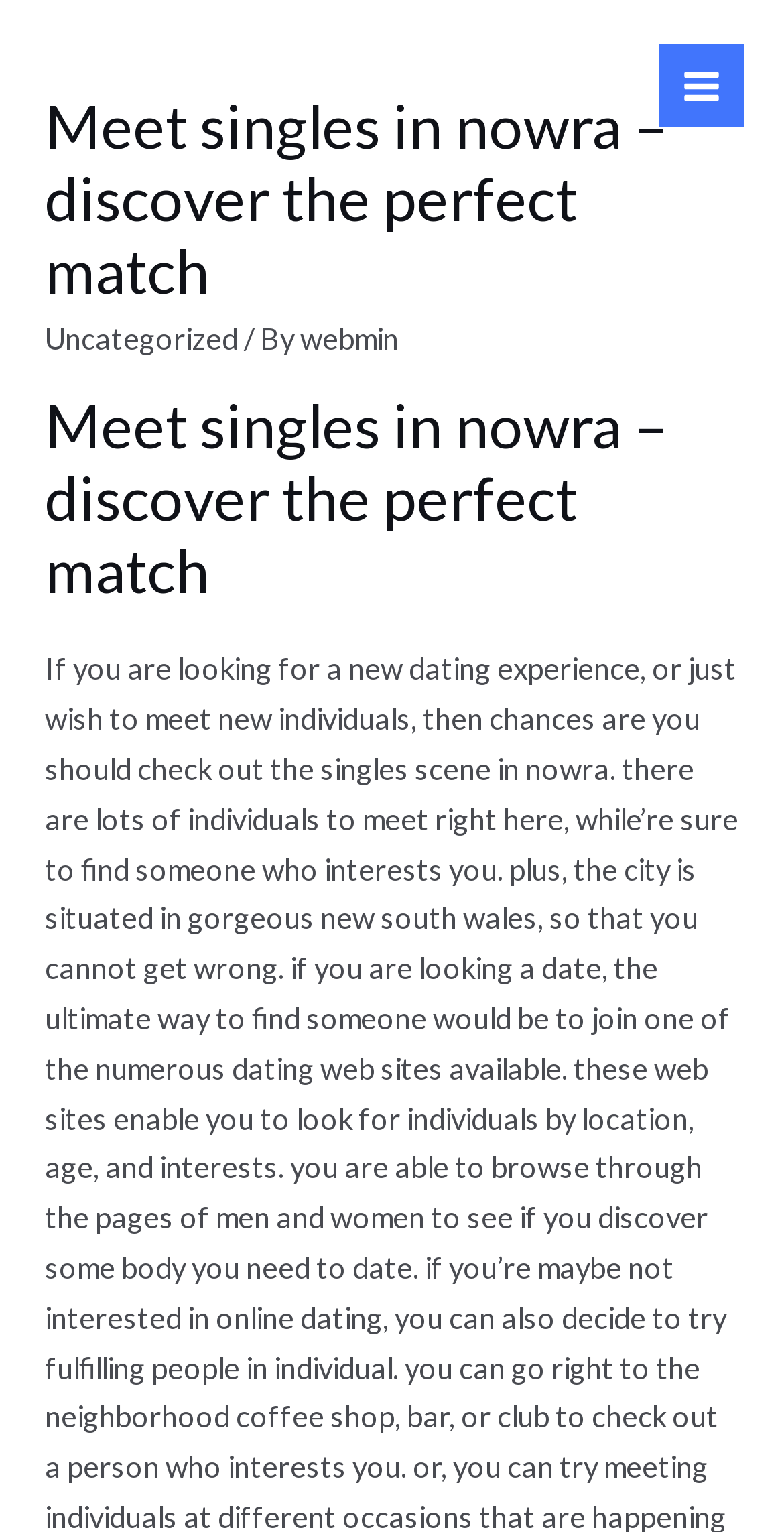How many headings are on the webpage?
Please provide a detailed answer to the question.

There are two headings on the webpage, both with the same text 'Meet singles in nowra – discover the perfect match', one located at [0.058, 0.057, 0.942, 0.199] and the other at [0.058, 0.254, 0.942, 0.396].